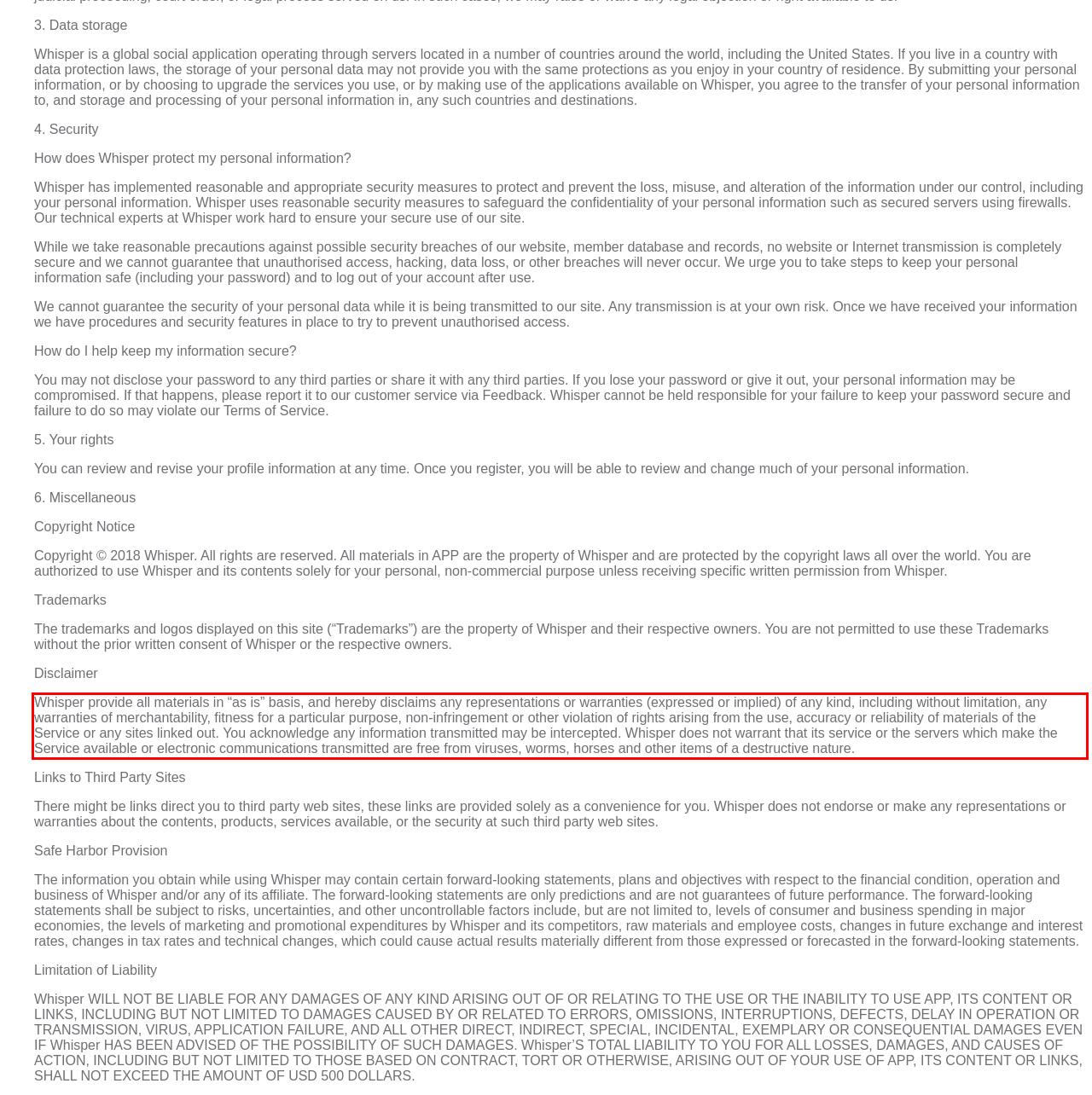Please analyze the screenshot of a webpage and extract the text content within the red bounding box using OCR.

Whisper provide all materials in “as is” basis, and hereby disclaims any representations or warranties (expressed or implied) of any kind, including without limitation, any warranties of merchantability, fitness for a particular purpose, non-infringement or other violation of rights arising from the use, accuracy or reliability of materials of the Service or any sites linked out. You acknowledge any information transmitted may be intercepted. Whisper does not warrant that its service or the servers which make the Service available or electronic communications transmitted are free from viruses, worms, horses and other items of a destructive nature.